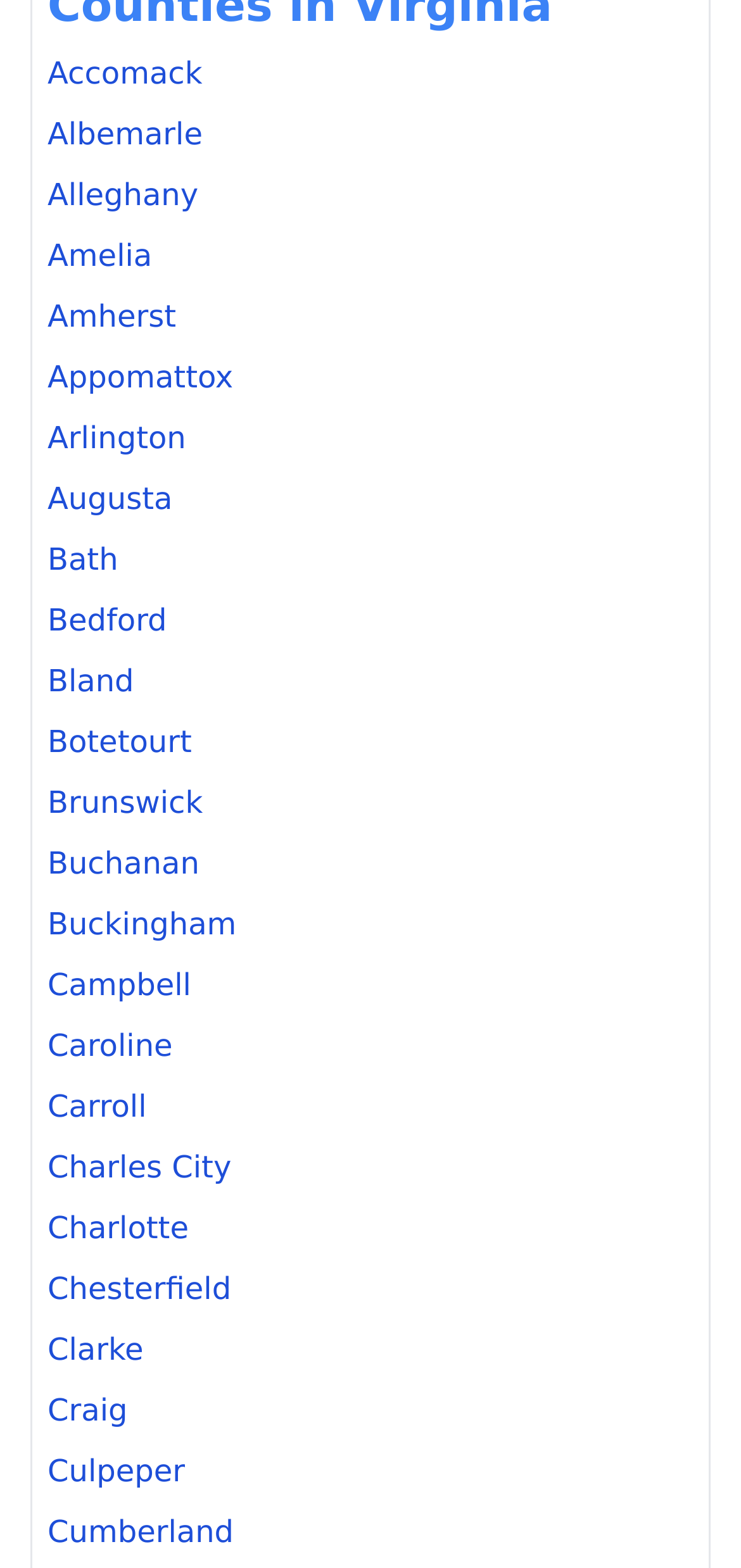What is the first county listed?
Please provide a single word or phrase answer based on the image.

Accomack